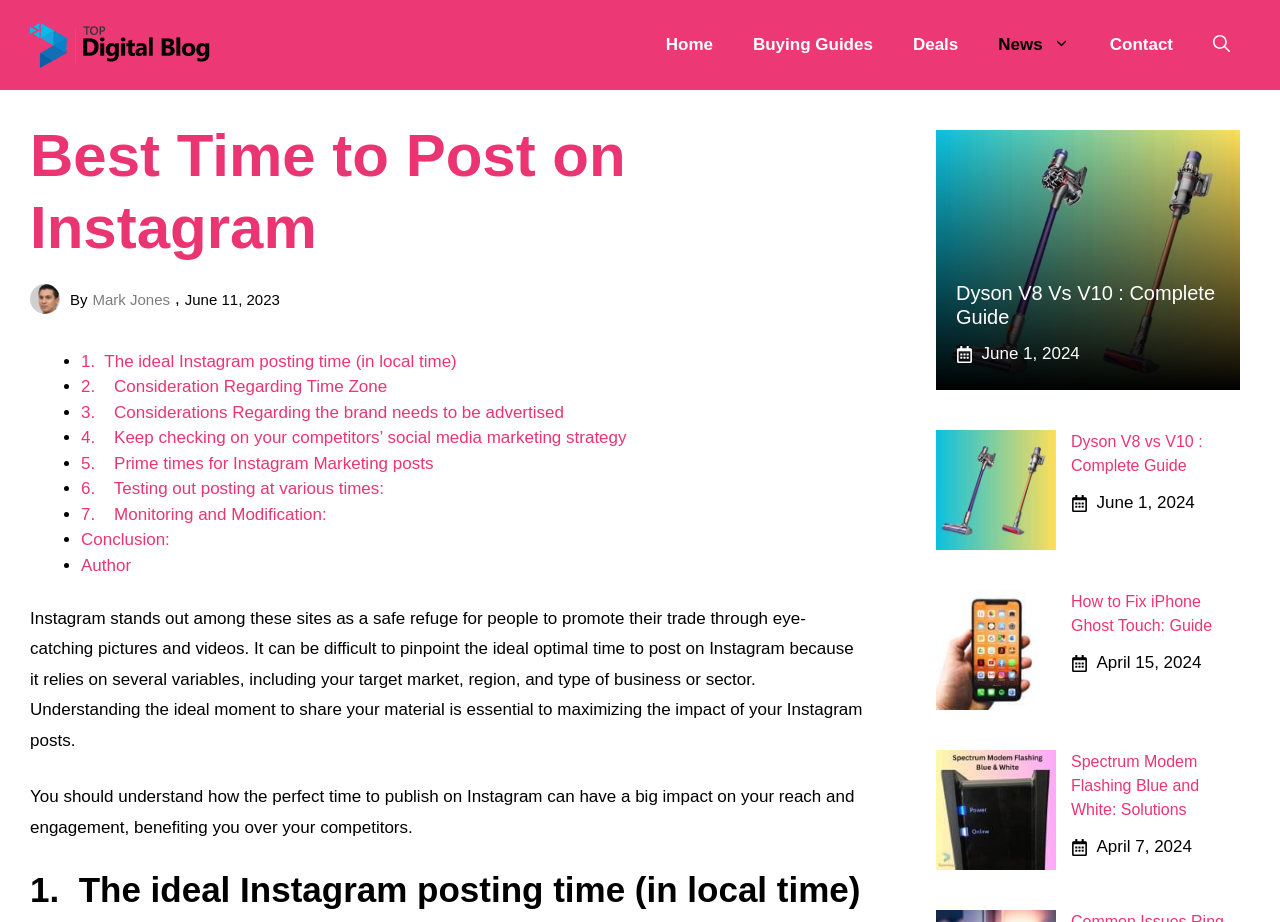Locate the bounding box coordinates of the clickable area to execute the instruction: "Open the search". Provide the coordinates as four float numbers between 0 and 1, represented as [left, top, right, bottom].

[0.932, 0.0, 0.977, 0.098]